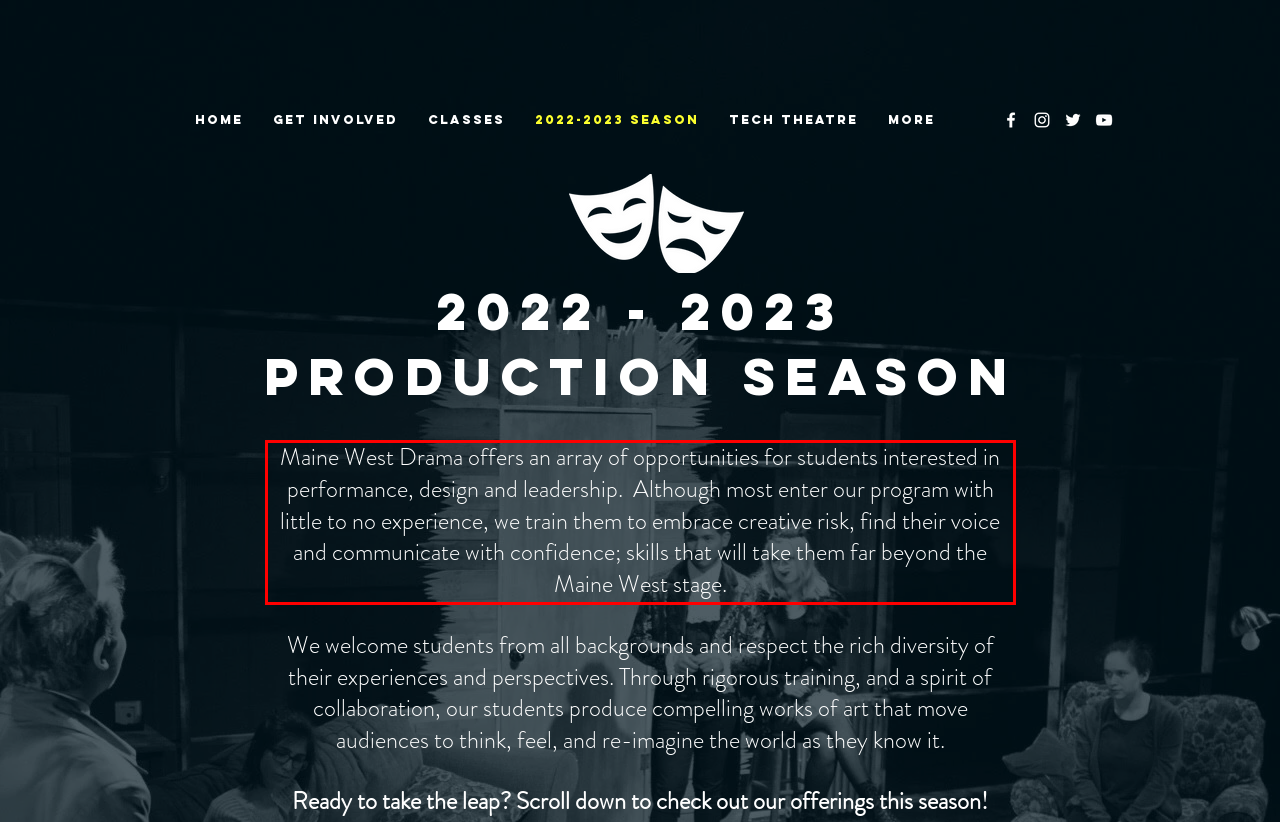There is a UI element on the webpage screenshot marked by a red bounding box. Extract and generate the text content from within this red box.

Maine West Drama offers an array of opportunities for students interested in performance, design and leadership. Although most enter our program with little to no experience, we train them to embrace creative risk, find their voice and communicate with confidence; skills that will take them far beyond the Maine West stage.